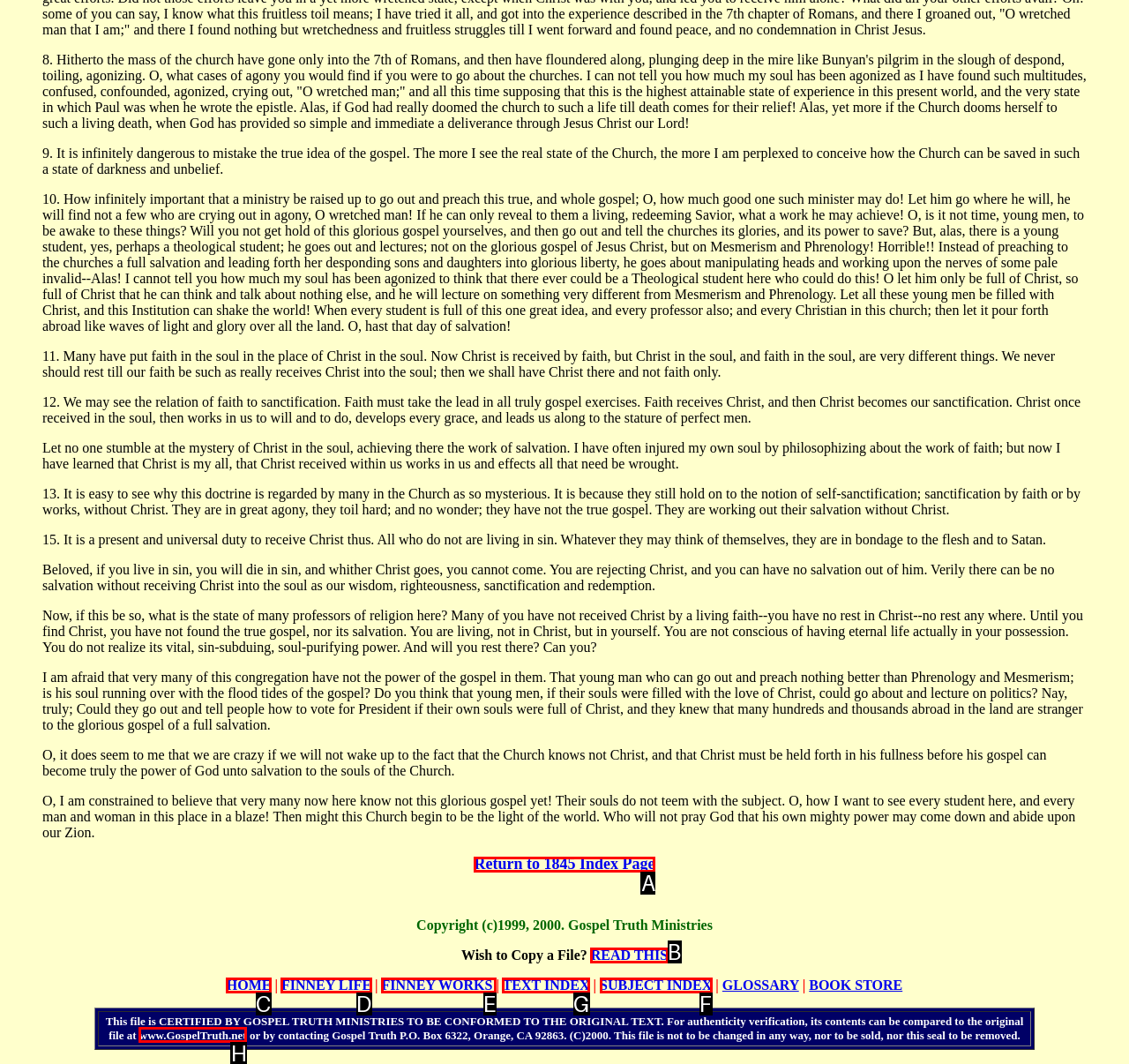Determine the letter of the element you should click to carry out the task: Go to the next post
Answer with the letter from the given choices.

None